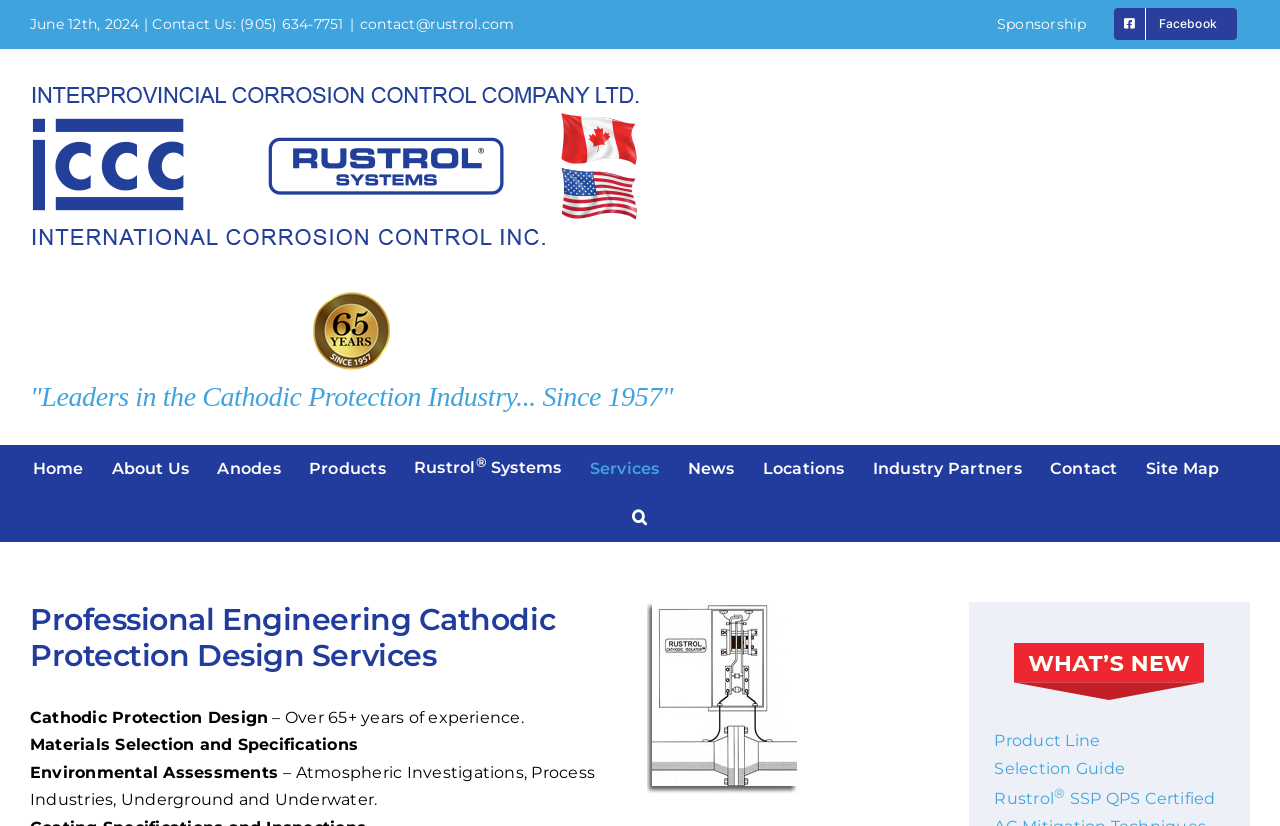Using the details in the image, give a detailed response to the question below:
What is the company's email address?

I found the company's email address by looking at the top right corner of the webpage, where it says 'Contact Us:' and then the email address is listed as 'contact@rustrol.com'.